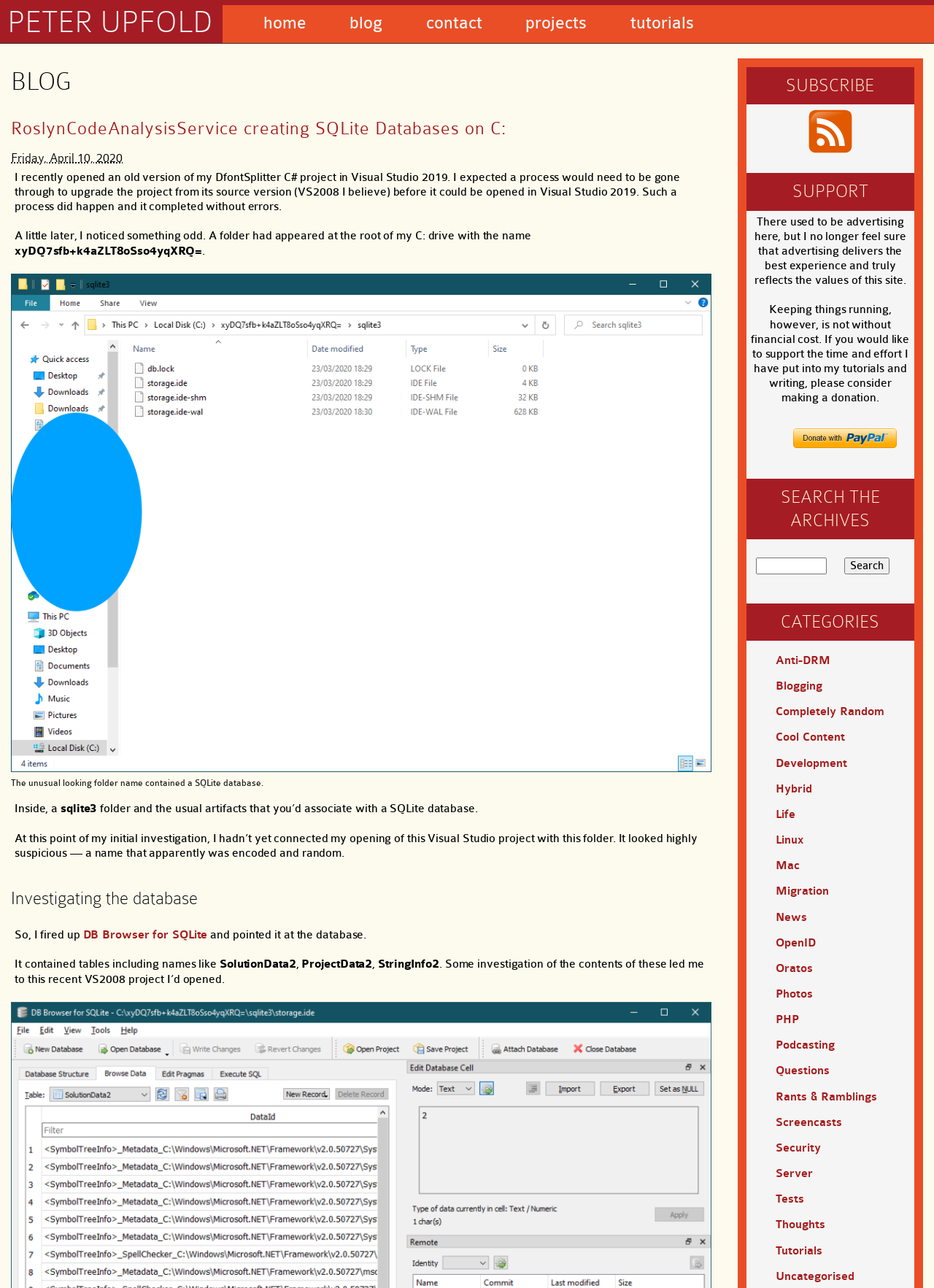Provide a comprehensive description of the webpage.

The webpage is a personal blog belonging to Peter Upfold, featuring updates on development projects, general thoughts, and more. At the top, there is a heading "PETER UPFOLD" with a link to the homepage. Below it, there are navigation links to "home", "blog", "contact", "projects", and "tutorials".

The main content of the page is a blog post titled "RoslynCodeAnalysisService creating SQLite Databases on C:". The post is dated "Friday, April 10, 2020" and describes the author's experience with an old C# project in Visual Studio 2019. The text is divided into paragraphs, with some code snippets and a figure with a caption.

To the right of the main content, there are several sections. The first section is headed "SUBSCRIBE" and contains a link to an RSS feed. Below it, there is a "SUPPORT" section, where the author explains that they no longer display ads and instead rely on donations to support their work. There is a button to make a donation via PayPal.

Further down, there is a "SEARCH THE ARCHIVES" section with a search box and a "Search" button. Below it, there is a "CATEGORIES" section with a list of links to various categories, such as "Anti-DRM", "Blogging", "Completely Random", and many others.

Overall, the webpage has a simple and clean layout, with a focus on the blog post and easy navigation to other sections and categories.